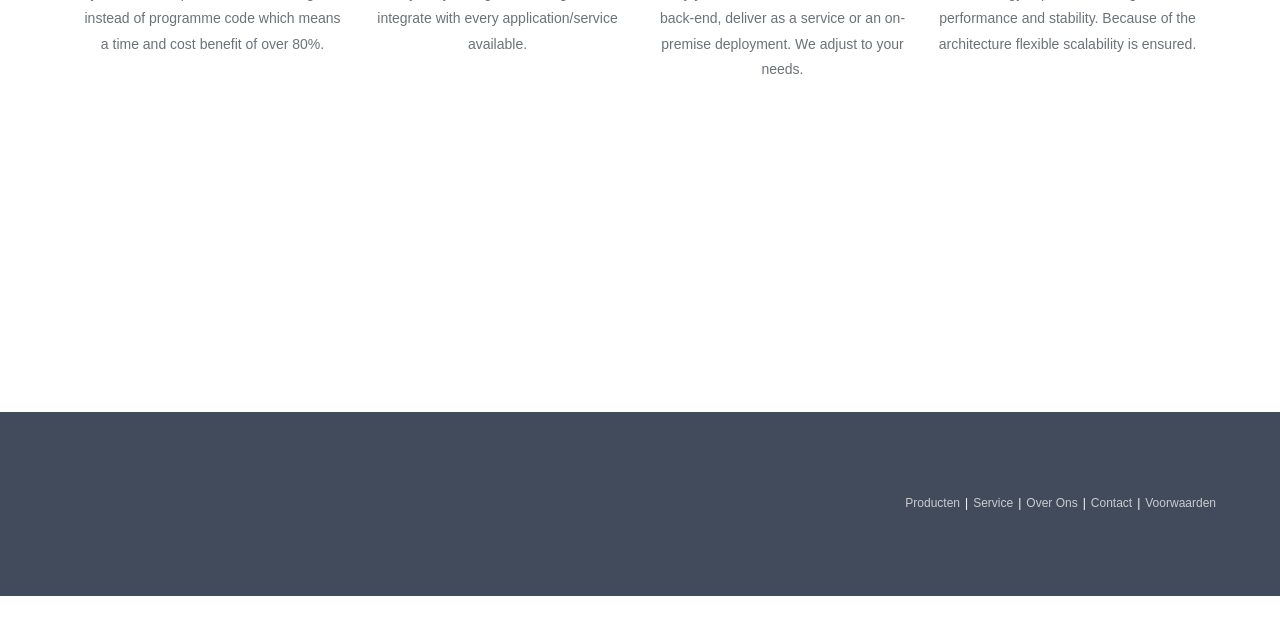Please determine the bounding box coordinates for the element with the description: "Contact".

[0.852, 0.775, 0.884, 0.797]